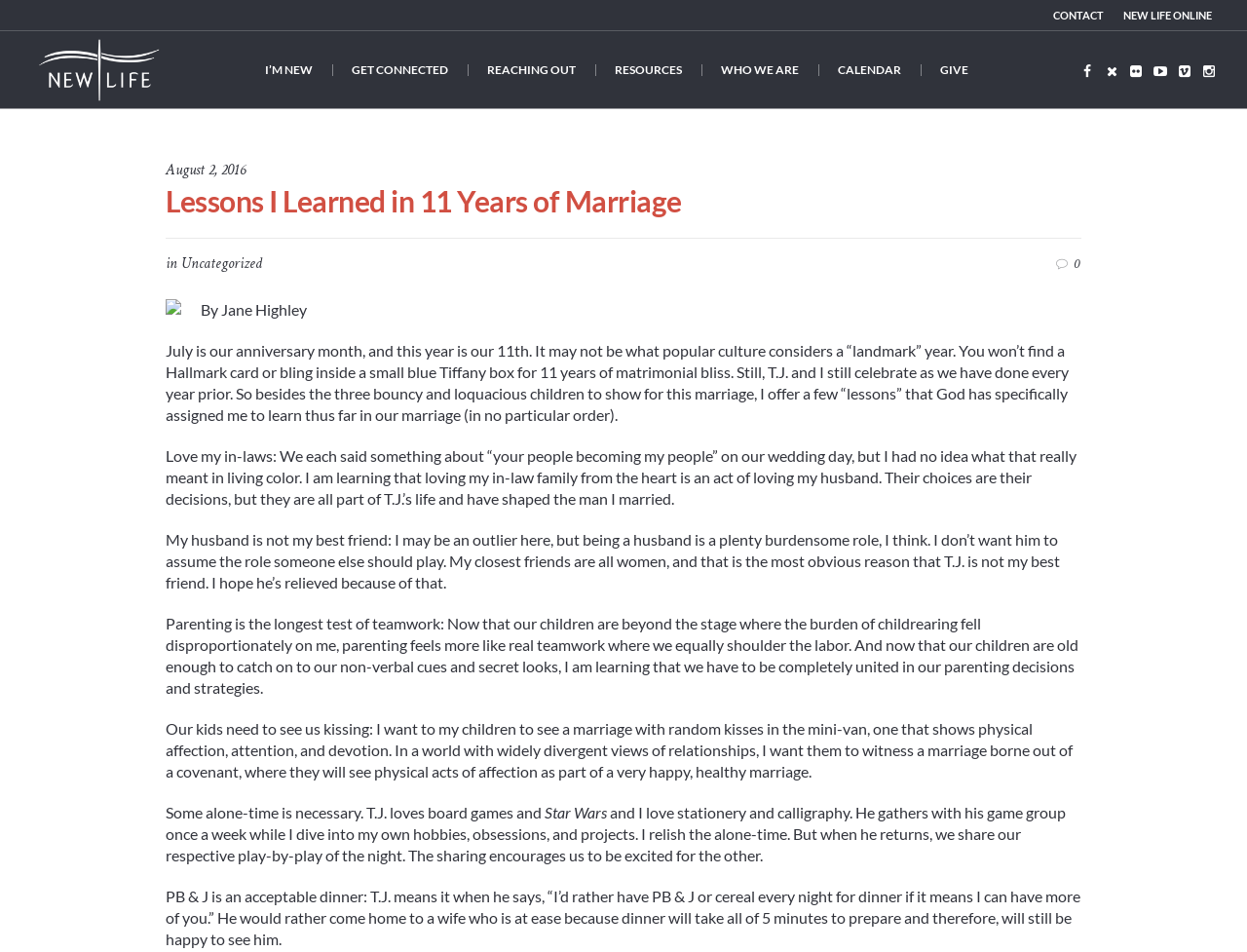Determine the coordinates of the bounding box that should be clicked to complete the instruction: "Click the 'CONTACT' link". The coordinates should be represented by four float numbers between 0 and 1: [left, top, right, bottom].

[0.837, 0.0, 0.893, 0.032]